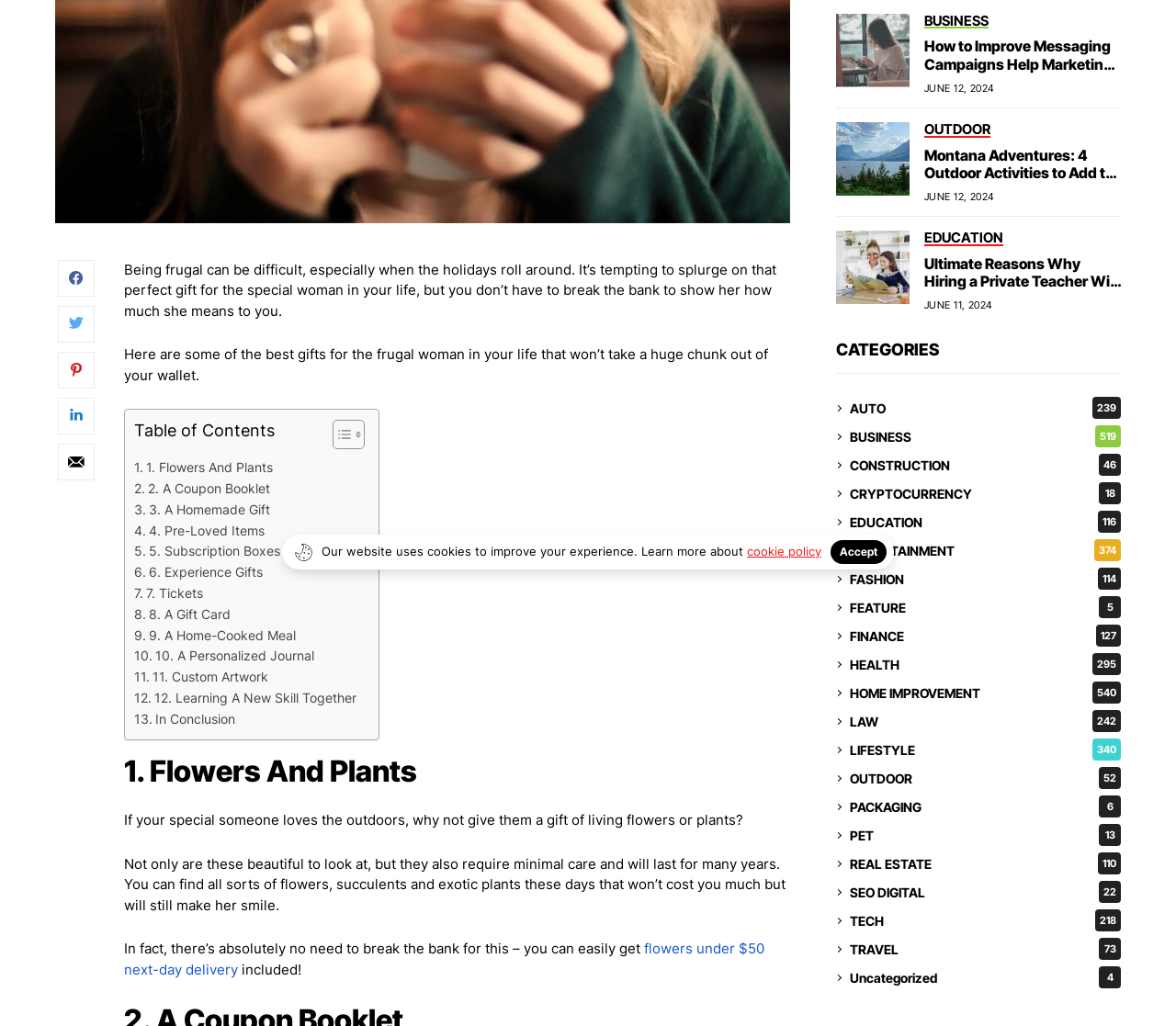Given the element description "7. Tickets", identify the bounding box of the corresponding UI element.

[0.114, 0.569, 0.176, 0.589]